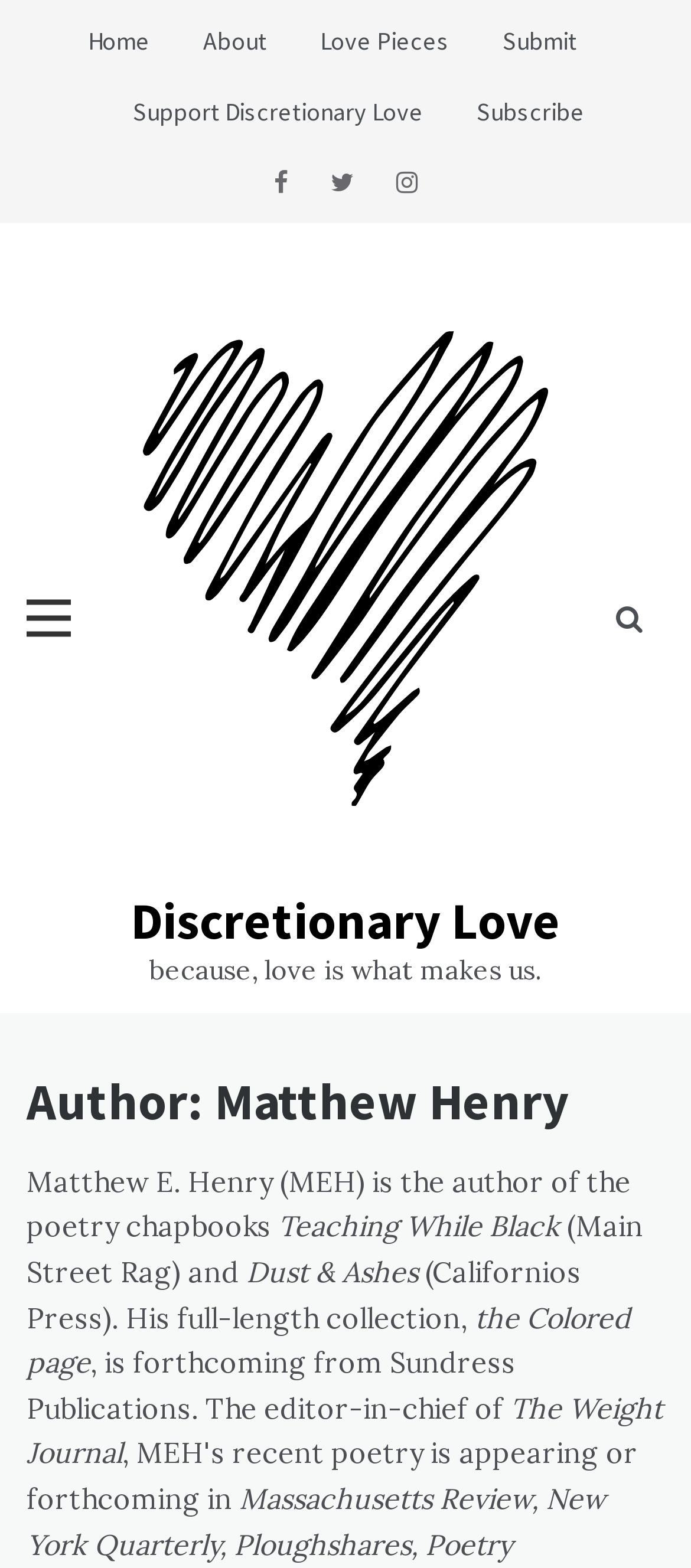Find the bounding box coordinates of the area to click in order to follow the instruction: "support discretionary love".

[0.154, 0.049, 0.651, 0.094]